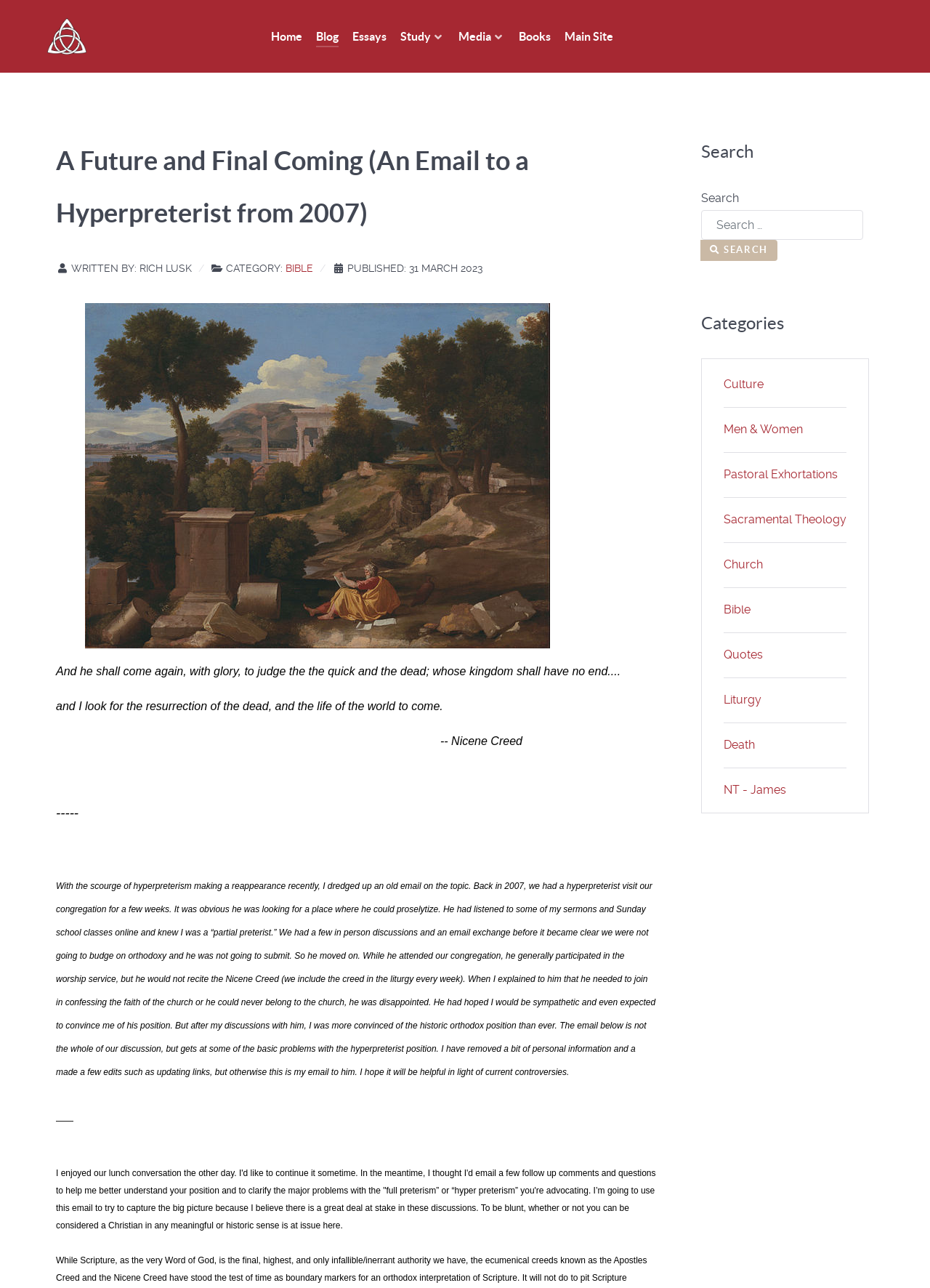Please locate the bounding box coordinates for the element that should be clicked to achieve the following instruction: "View the 'Bible' category". Ensure the coordinates are given as four float numbers between 0 and 1, i.e., [left, top, right, bottom].

[0.307, 0.203, 0.337, 0.214]